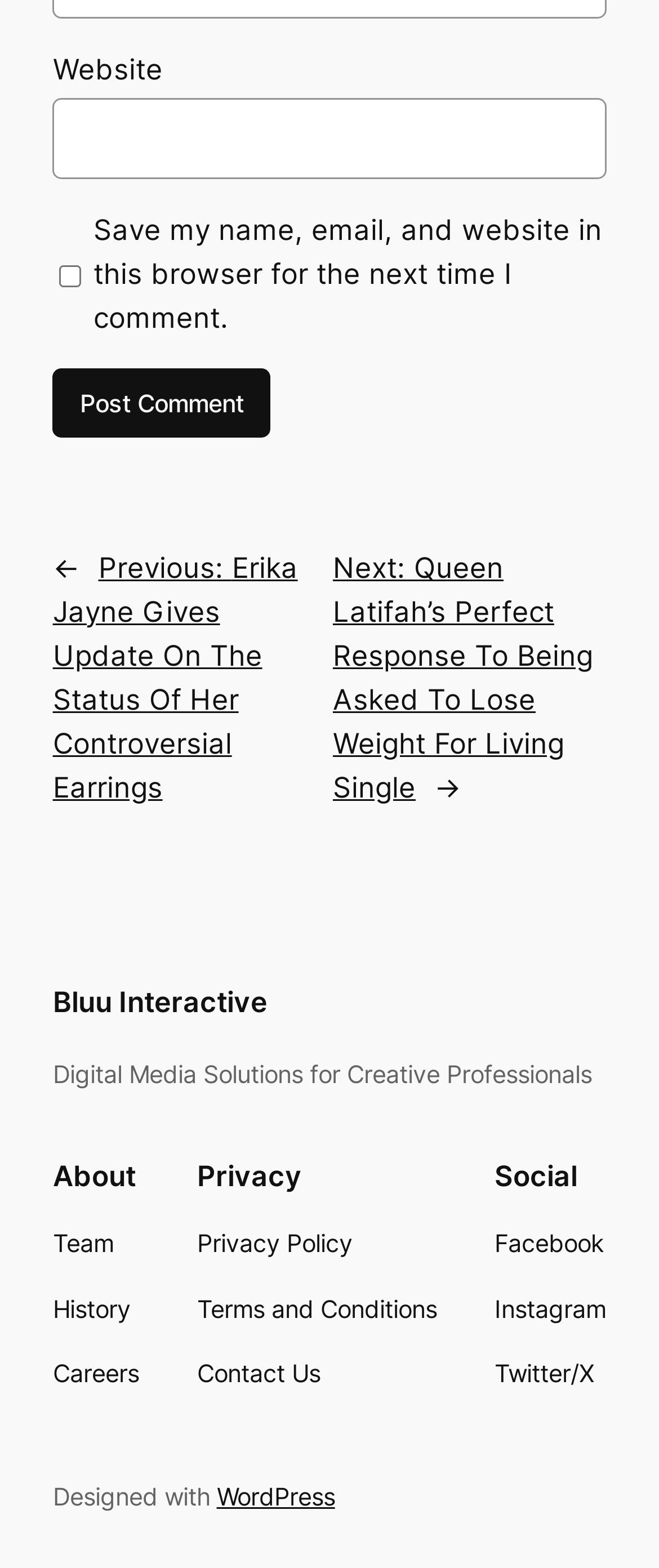Could you provide the bounding box coordinates for the portion of the screen to click to complete this instruction: "Learn about the team"?

[0.08, 0.782, 0.172, 0.806]